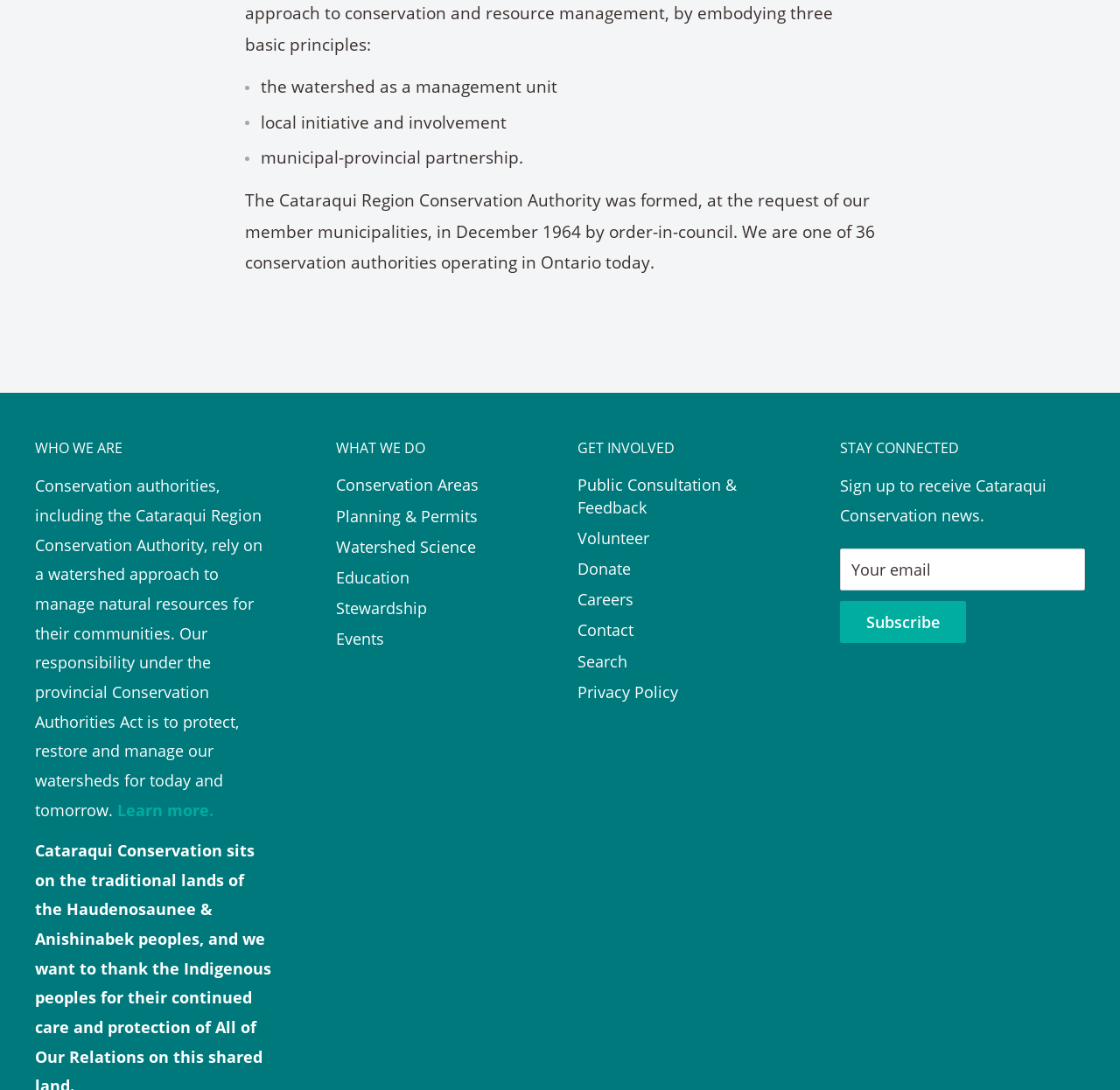Respond to the following question using a concise word or phrase: 
What can you do on the 'GET INVOLVED' section?

Volunteer, Donate, etc.